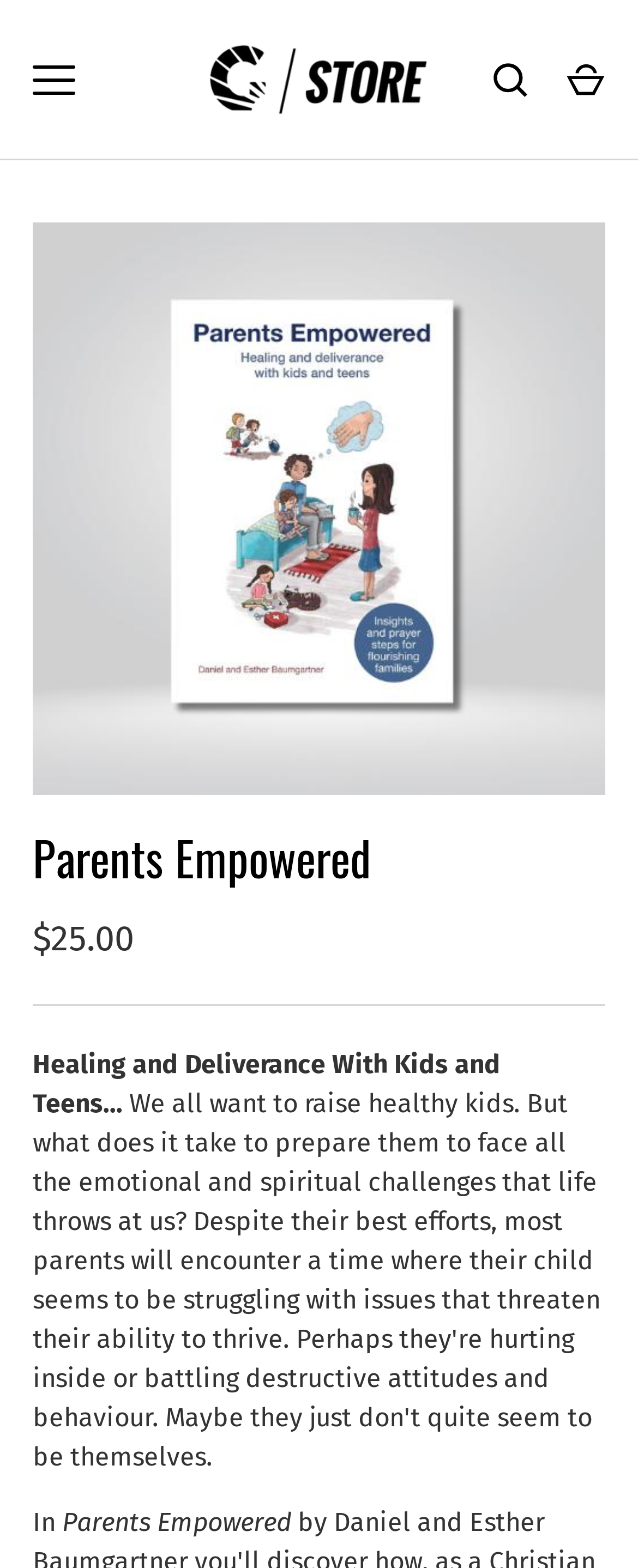What is the theme of the product?
Based on the content of the image, thoroughly explain and answer the question.

I found the theme of the product by looking at the static text element that says 'Healing and Deliverance With Kids and Teens...', which is located below the separator element.